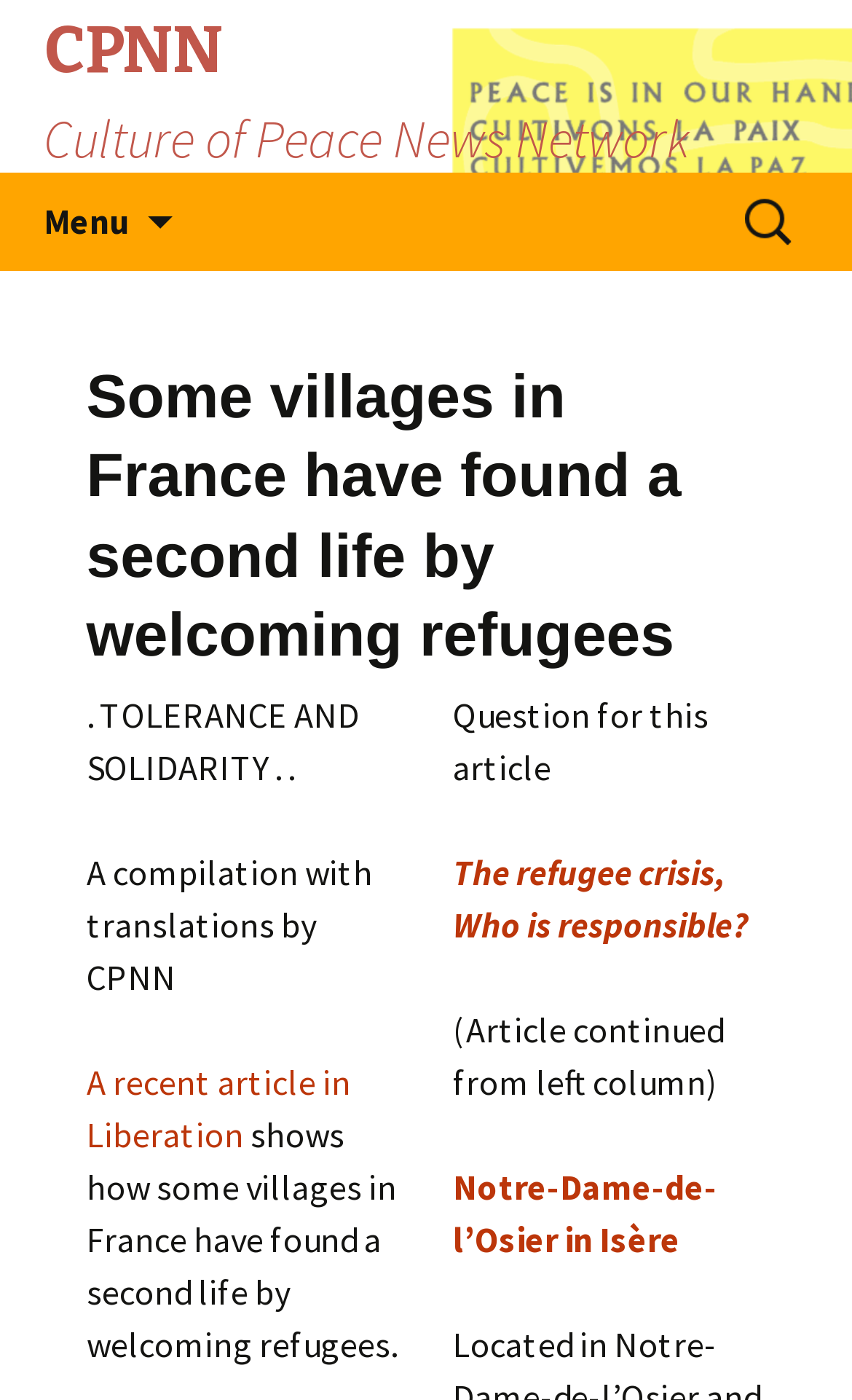Given the element description, predict the bounding box coordinates in the format (top-left x, top-left y, bottom-right x, bottom-right y), using floating point numbers between 0 and 1: Notre-Dame-de-l’Osier in Isère

[0.532, 0.831, 0.842, 0.9]